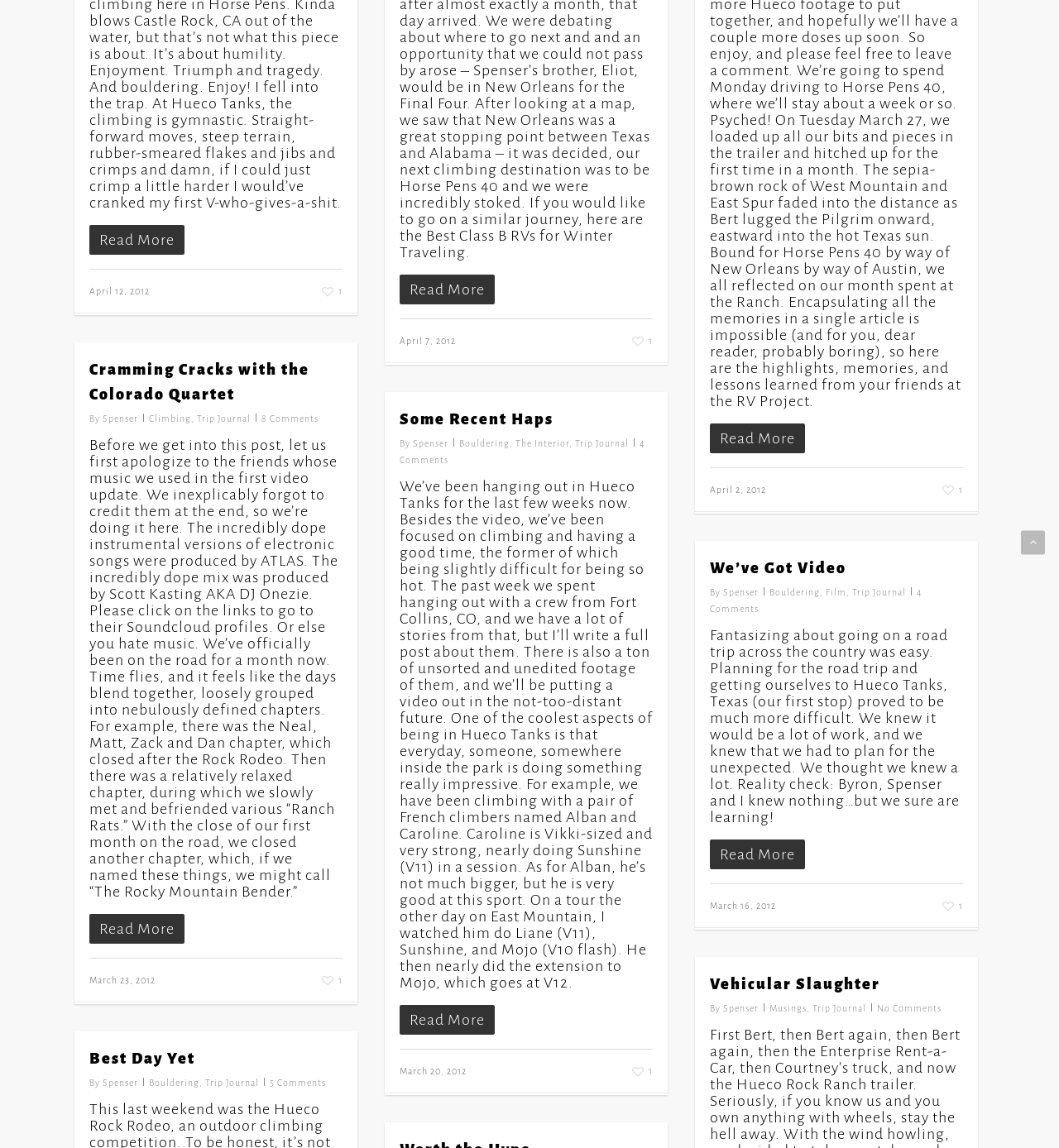Locate the bounding box of the user interface element based on this description: "Read More".

[0.084, 0.802, 0.324, 0.816]